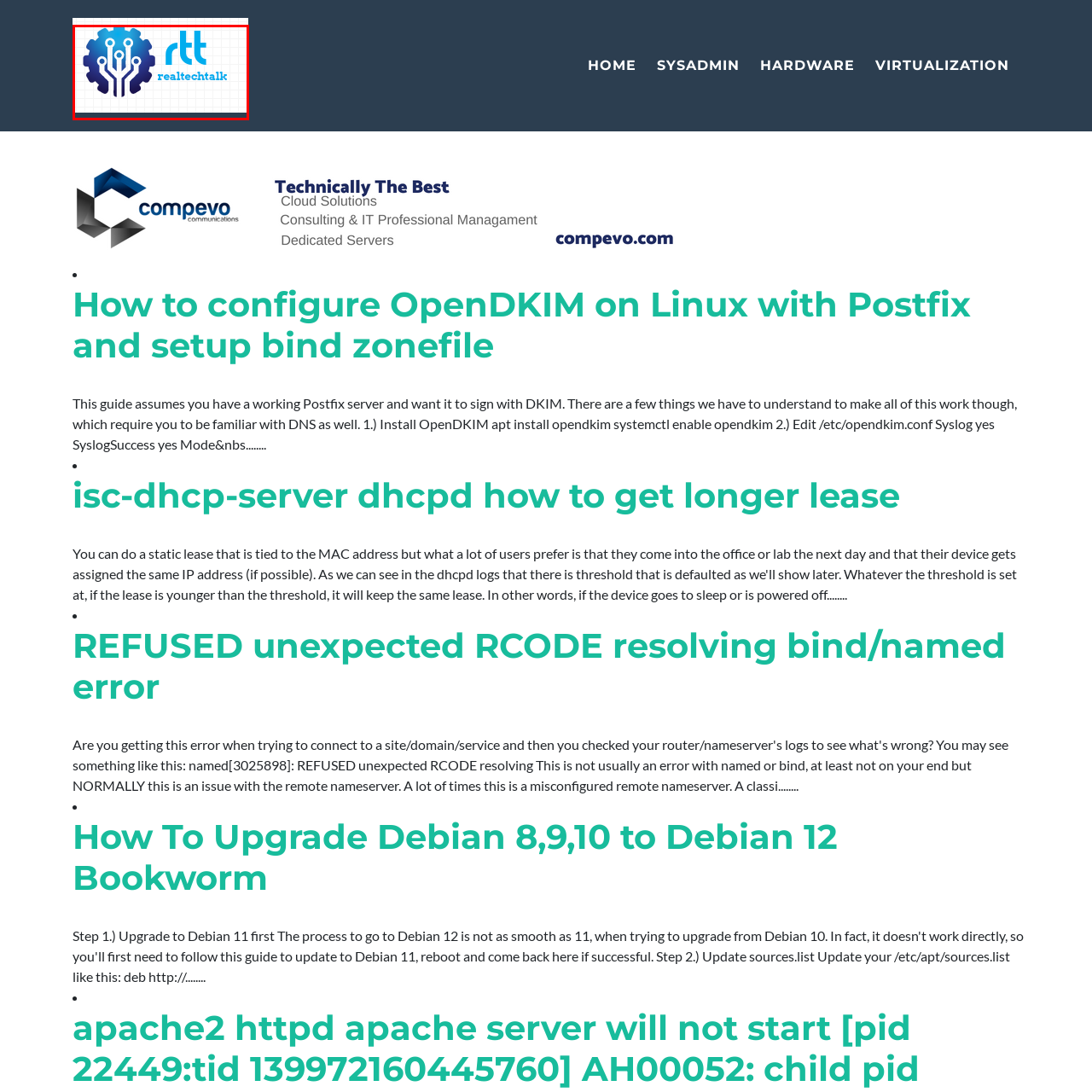Thoroughly describe the scene captured inside the red-bordered image.

The image features the logo of "RealTechTalk," represented by the acronym "rtt" in a bold, modern font. The letters are designed in a vibrant blue gradient, transitioning from a darker blue at the bottom to a lighter blue at the top, conveying a sense of innovation and technology. Accompanying the acronym is a stylized gear graphic, which incorporates circuit-like lines emerging from its center, symbolizing a blend of engineering and digital technology. Below "rtt," the full name "realtechtalk" appears in a sleek, lowercase font, reinforcing the theme of contemporary tech discussions. The logo is set against a clean, grid-patterned background, enhancing its crisp appearance and professional aesthetic.